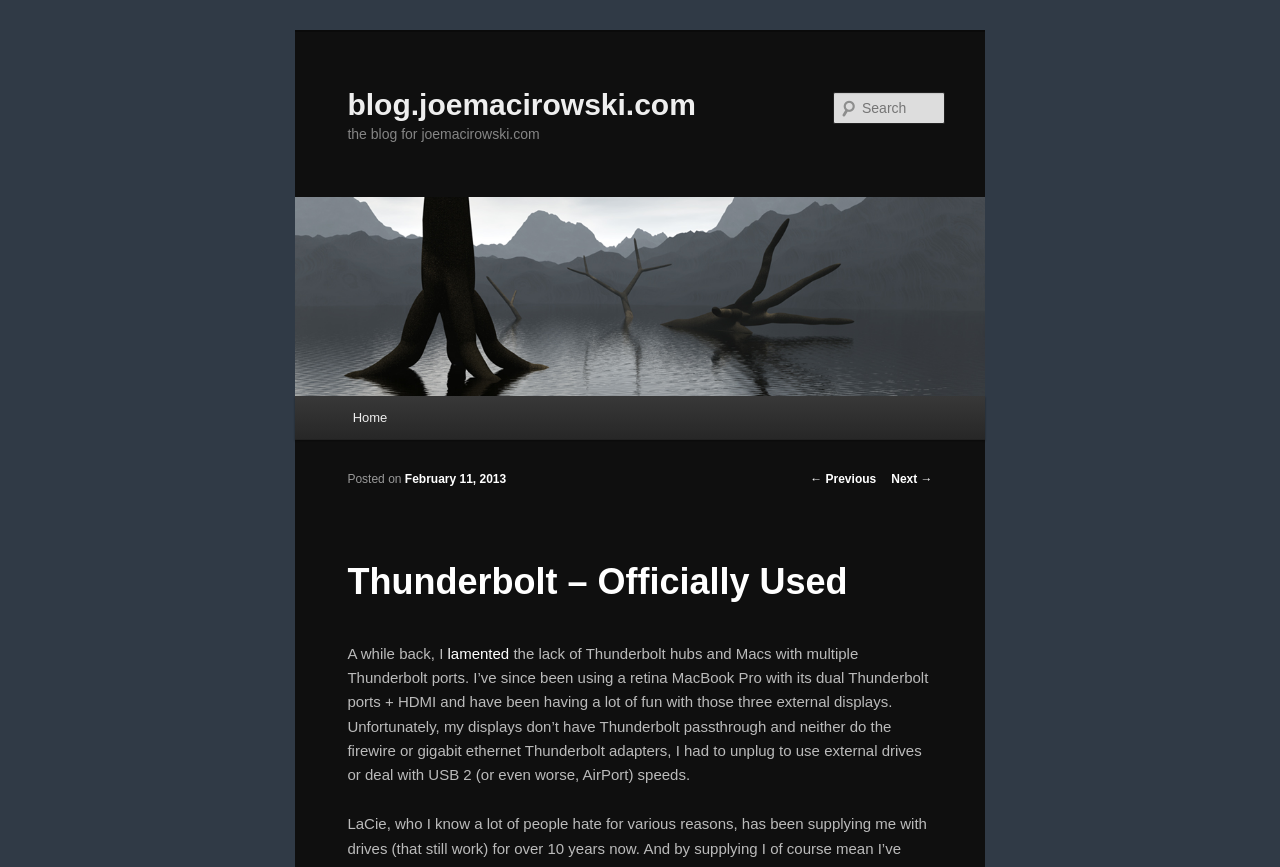Please specify the bounding box coordinates of the clickable region necessary for completing the following instruction: "go to blog homepage". The coordinates must consist of four float numbers between 0 and 1, i.e., [left, top, right, bottom].

[0.271, 0.101, 0.544, 0.139]